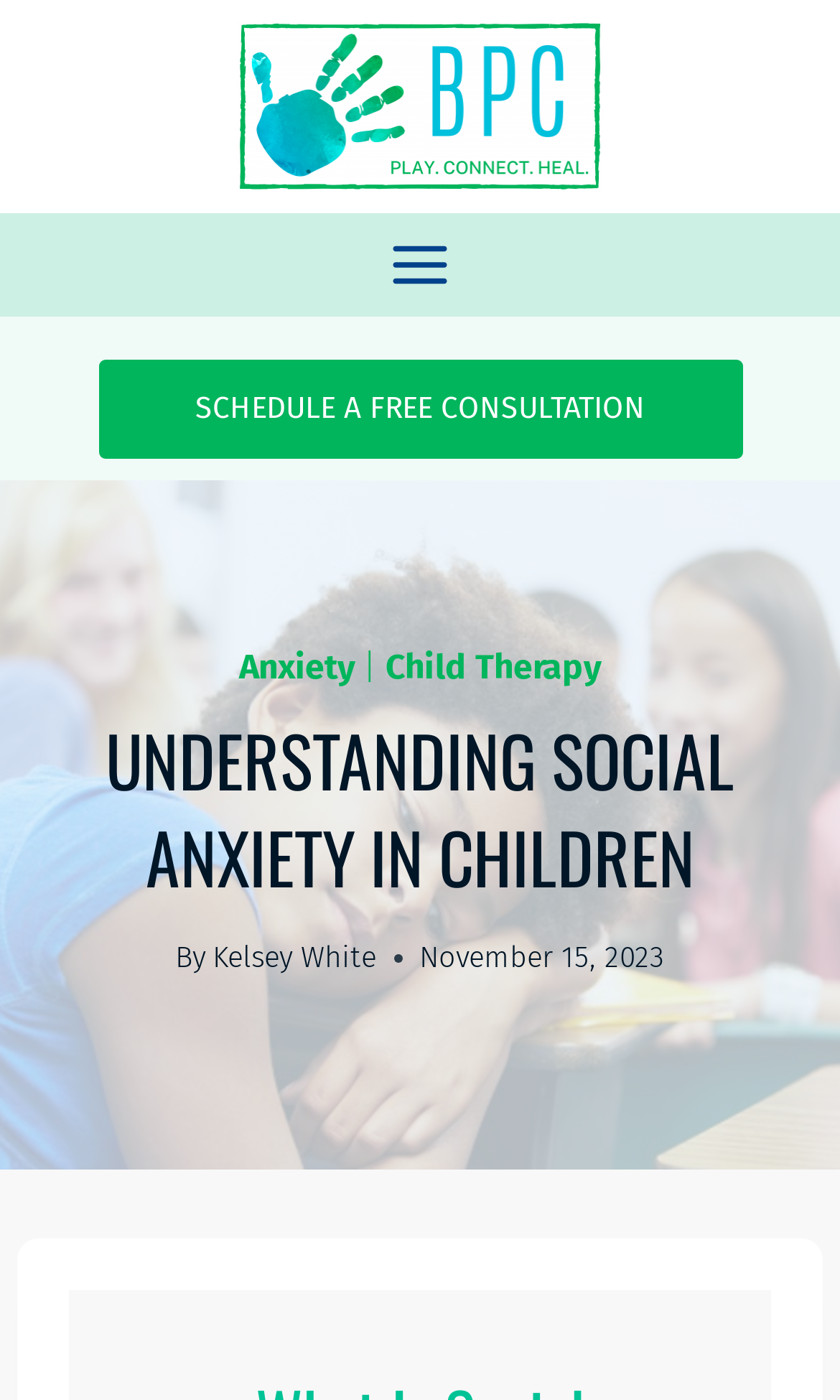Elaborate on the webpage's design and content in a detailed caption.

The webpage is about understanding social anxiety in children, with a focus on counseling services. At the top left, there is a logo and a link to "Brittani Persha Counseling" with an accompanying image. Next to it, on the top right, is a button to open a menu. Below the logo, there is a prominent call-to-action link to "SCHEDULE A FREE CONSULTATION" that spans most of the width of the page.

On the left side of the page, there are three links: "Anxiety", "Child Therapy", and a separator line. The main content of the page starts with a large heading "UNDERSTANDING SOCIAL ANXIETY IN CHILDREN" that takes up most of the width of the page. Below the heading, there is a byline that reads "By Kelsey White" and a timestamp indicating the article was published on November 15, 2023.

At the very bottom right of the page, there is a button to "Scroll to top". The overall structure of the page suggests that it is a blog post or article about social anxiety in children, with a focus on providing counseling services and resources.